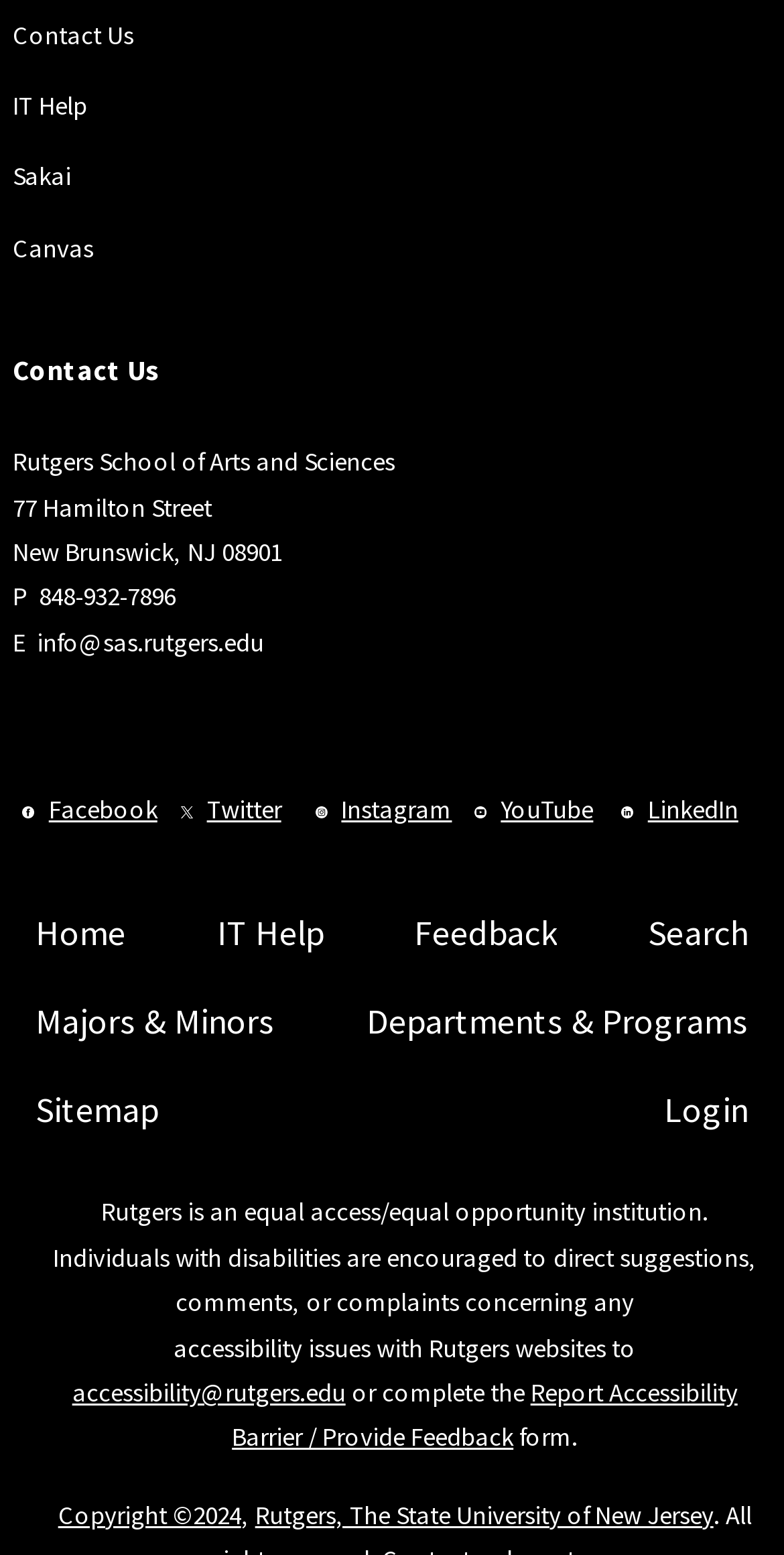Please determine the bounding box coordinates of the element's region to click in order to carry out the following instruction: "Visit Facebook page". The coordinates should be four float numbers between 0 and 1, i.e., [left, top, right, bottom].

[0.049, 0.507, 0.213, 0.533]